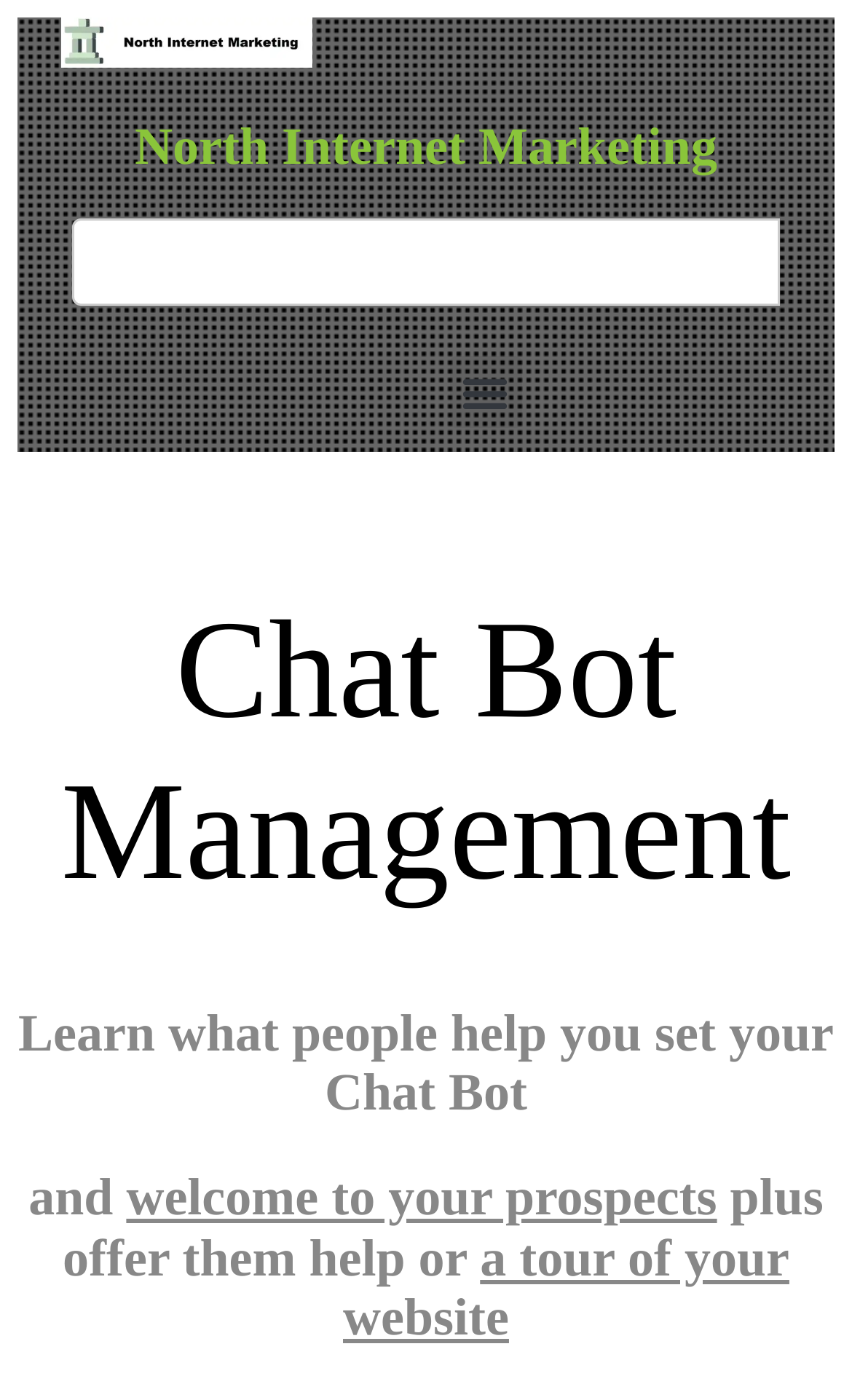Use a single word or phrase to respond to the question:
What is the name of the company?

North Internet Marketing